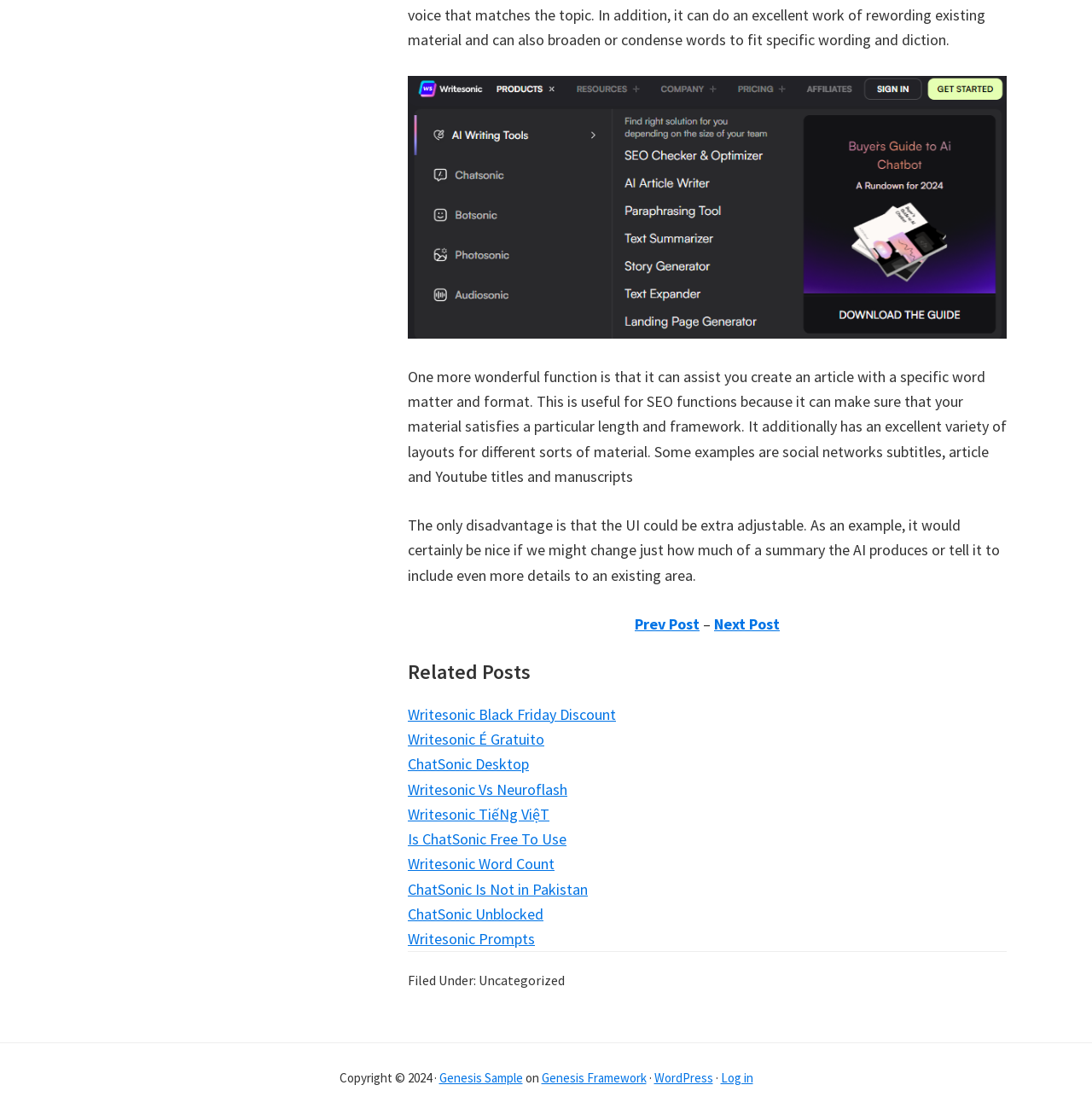Please specify the bounding box coordinates of the element that should be clicked to execute the given instruction: 'go to 'Is ChatSonic Free To Use''. Ensure the coordinates are four float numbers between 0 and 1, expressed as [left, top, right, bottom].

[0.373, 0.744, 0.519, 0.762]